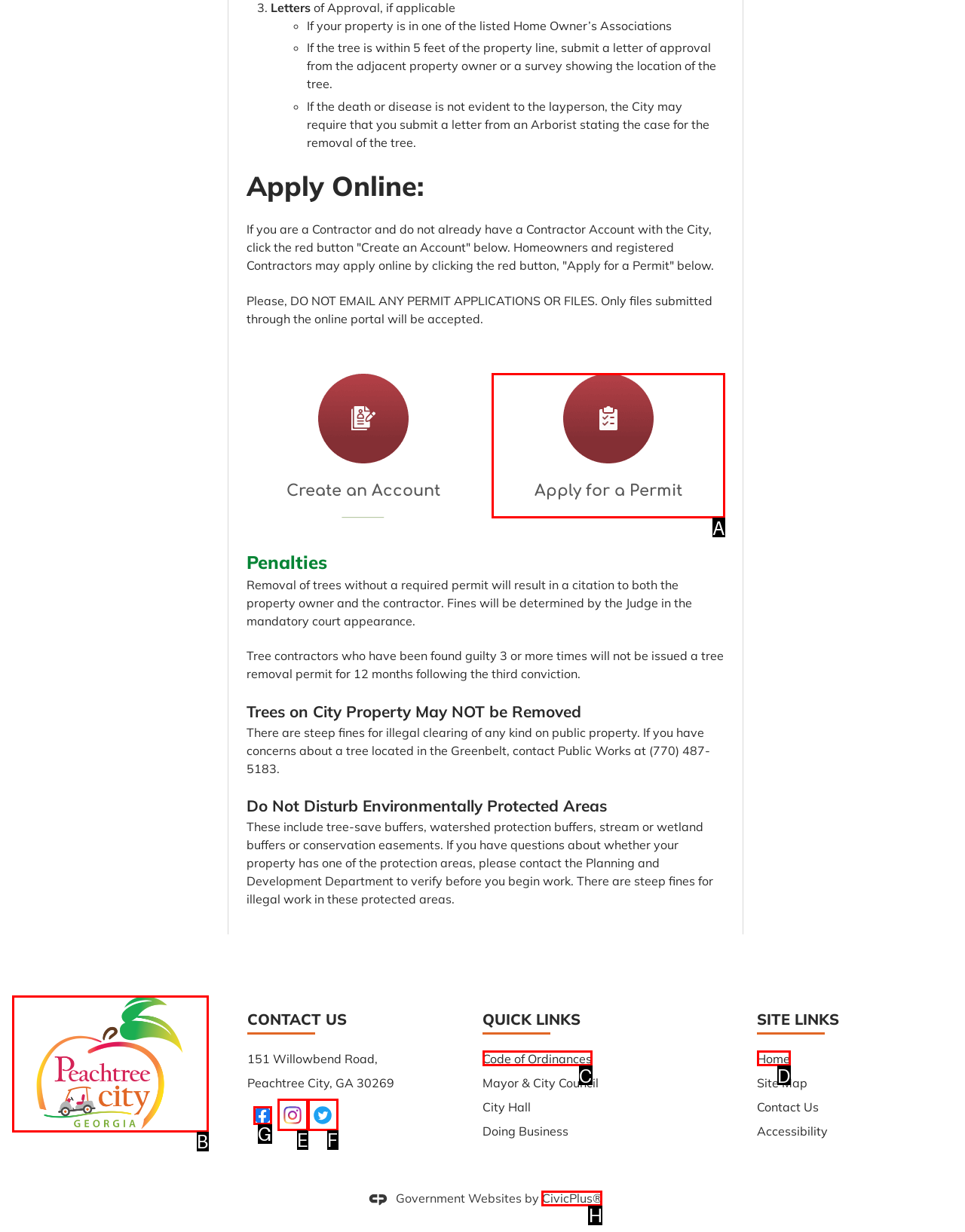Identify the option that corresponds to: alt="Peachtree City GA homepage"
Respond with the corresponding letter from the choices provided.

B